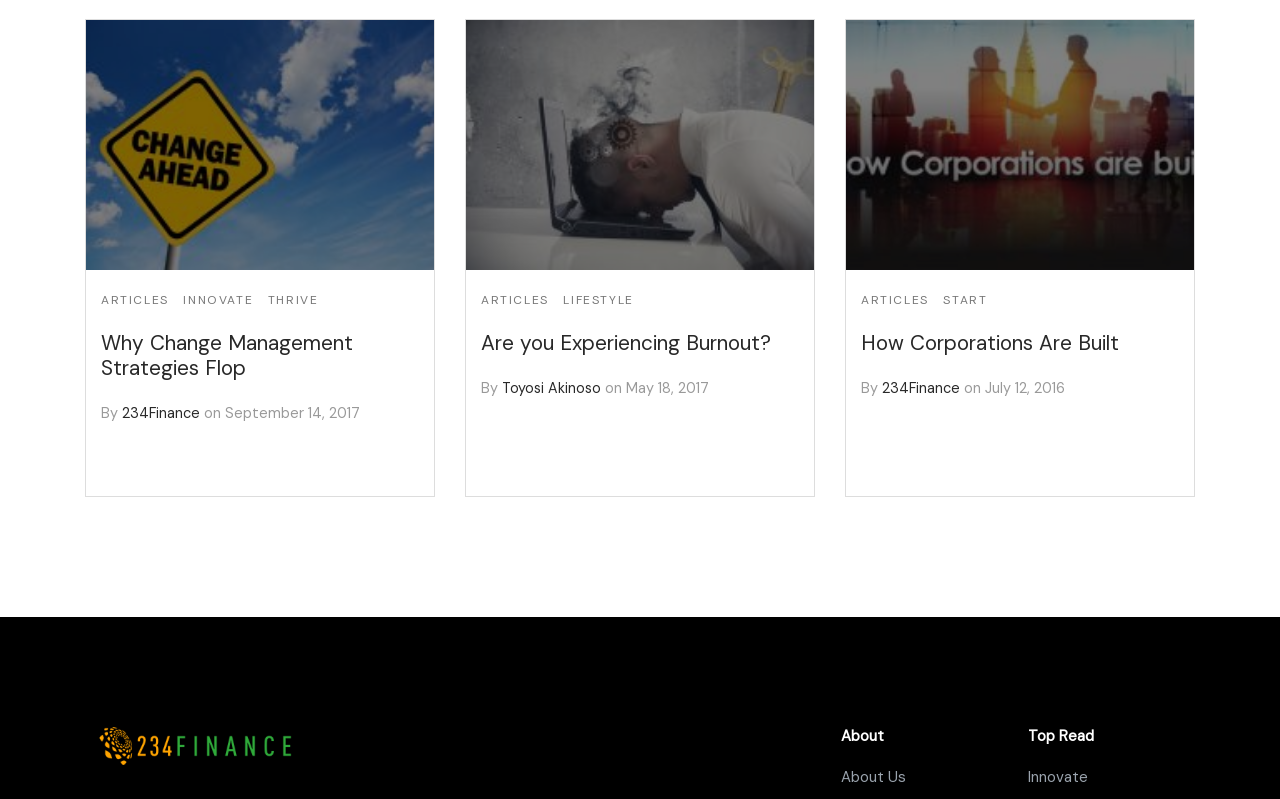Show the bounding box coordinates of the region that should be clicked to follow the instruction: "Visit the 'INNOVATE' page."

[0.143, 0.363, 0.198, 0.389]